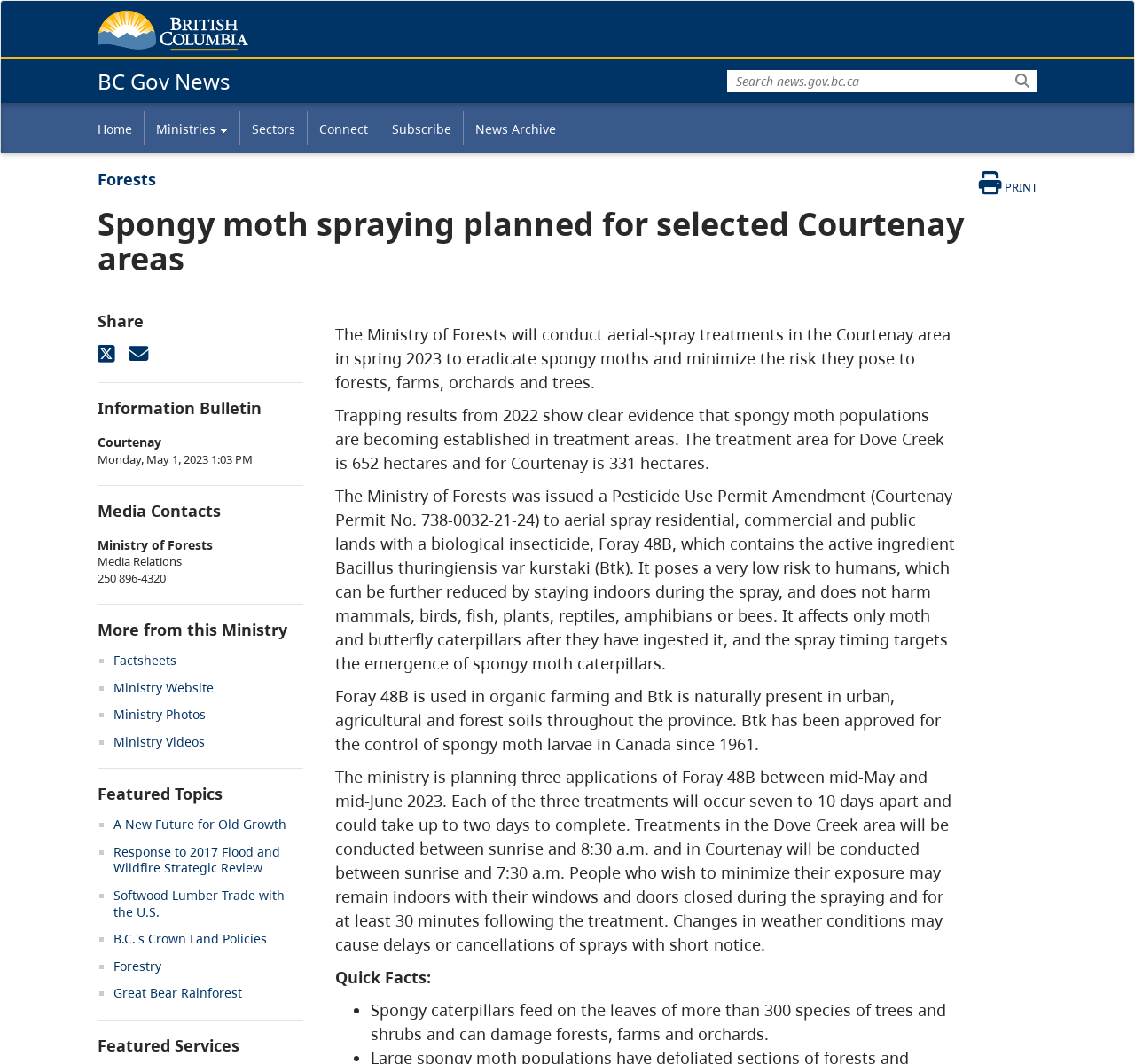Identify and provide the main heading of the webpage.

BC Gov News